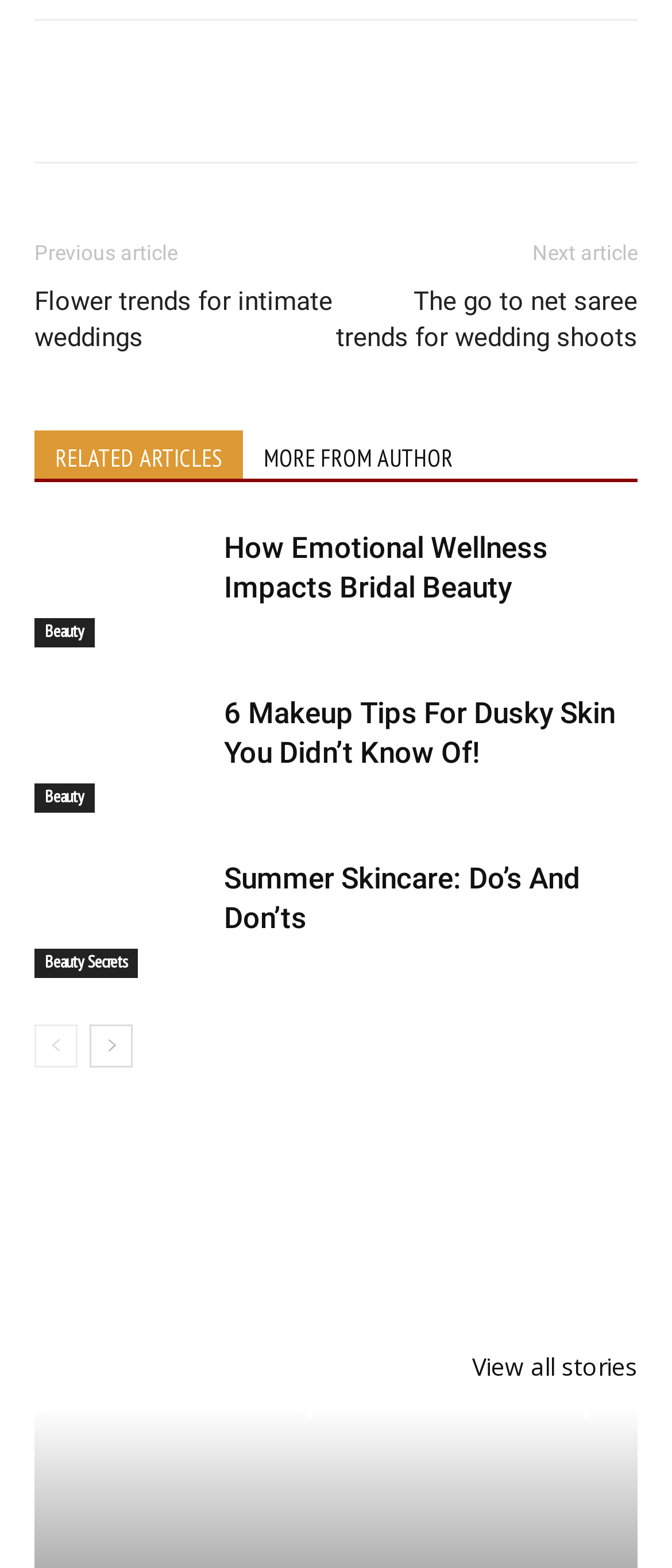Given the description "Mark Freedkin", provide the bounding box coordinates of the corresponding UI element.

None